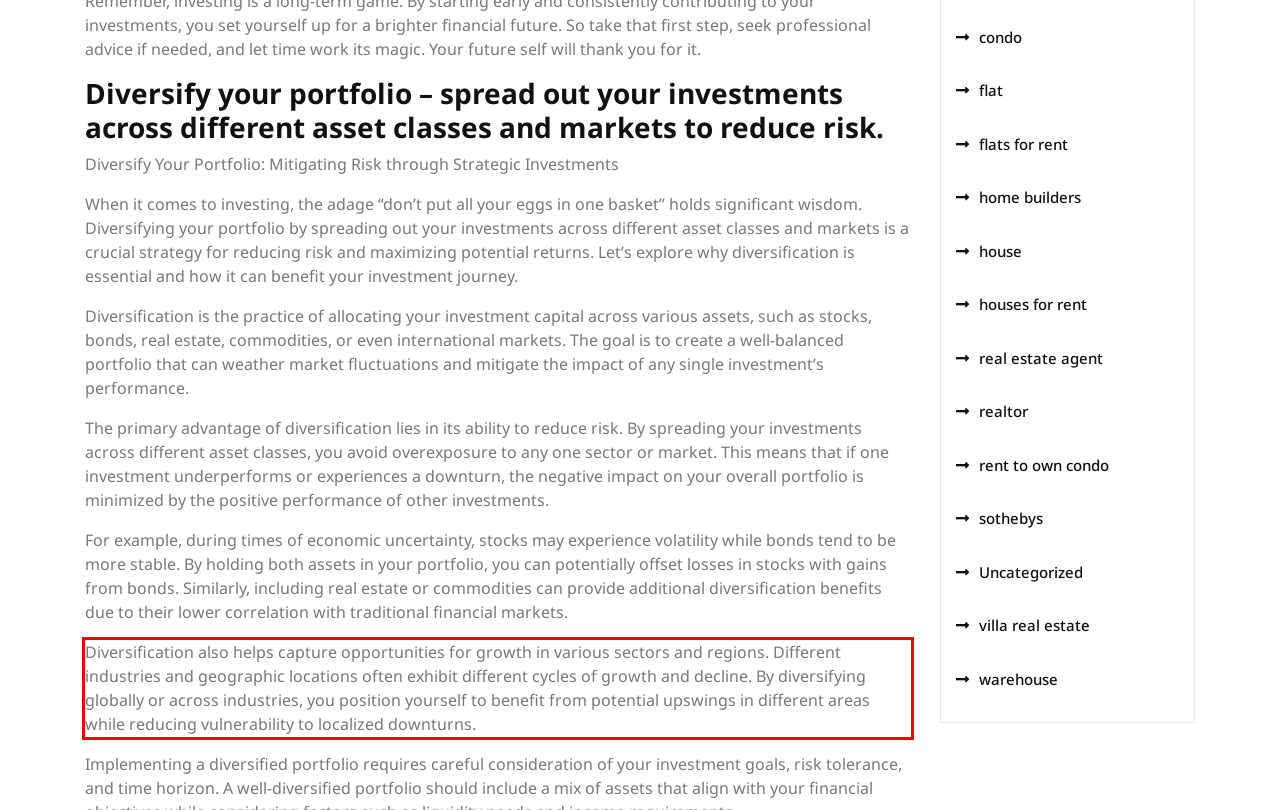Within the screenshot of a webpage, identify the red bounding box and perform OCR to capture the text content it contains.

Diversification also helps capture opportunities for growth in various sectors and regions. Different industries and geographic locations often exhibit different cycles of growth and decline. By diversifying globally or across industries, you position yourself to benefit from potential upswings in different areas while reducing vulnerability to localized downturns.